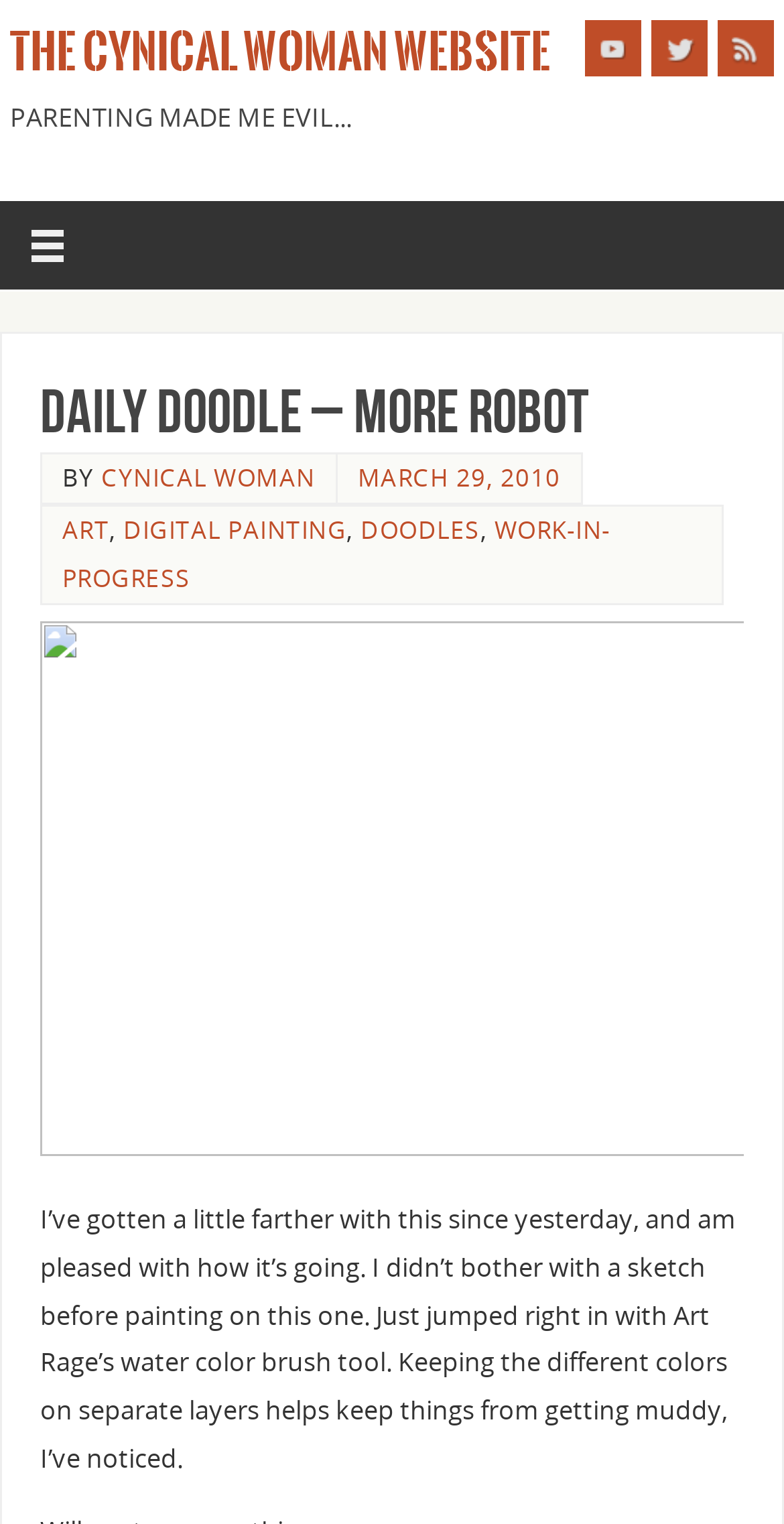How many social media links are available? Using the information from the screenshot, answer with a single word or phrase.

3